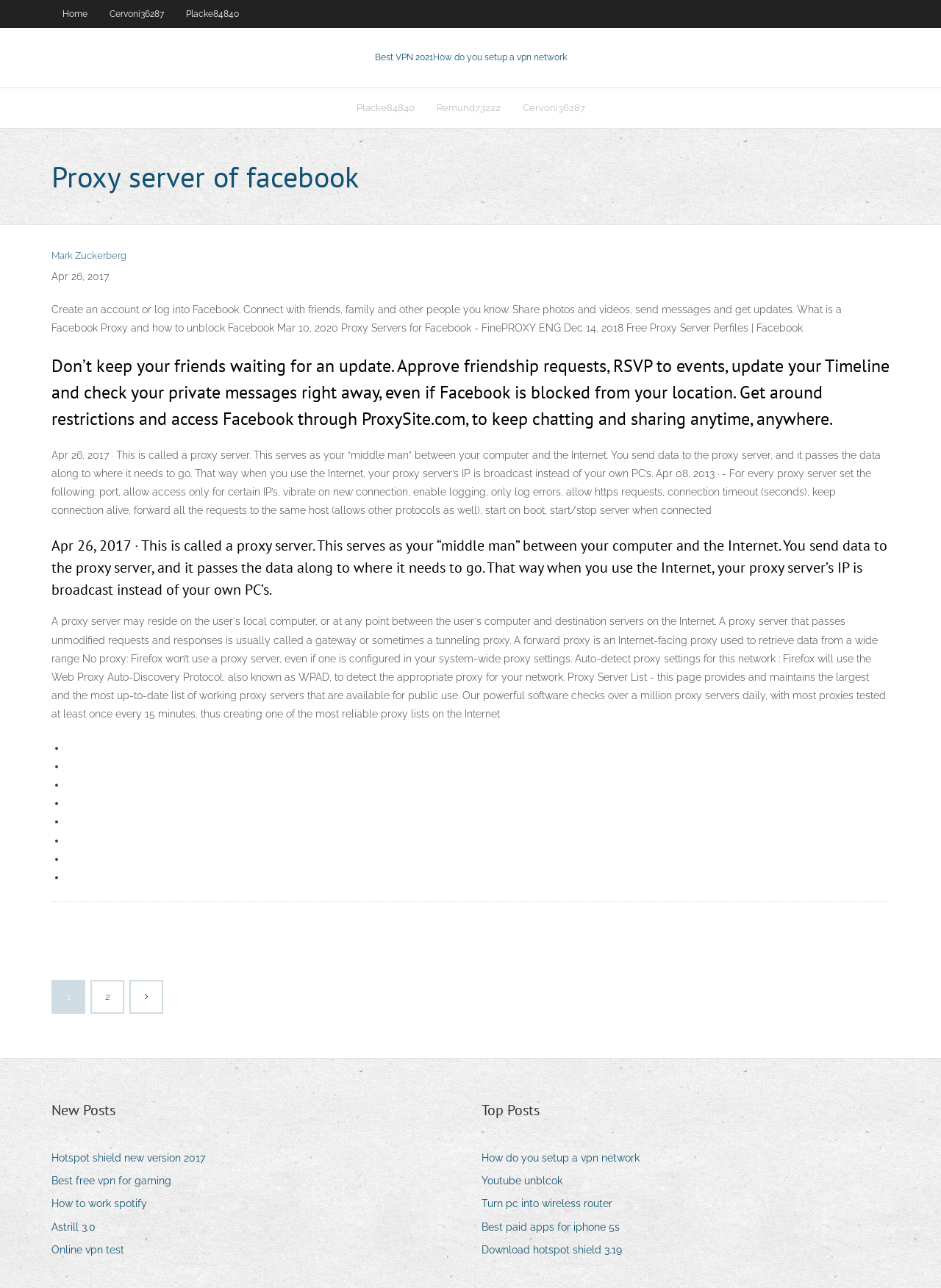What is the purpose of this website?
Using the visual information, reply with a single word or short phrase.

Access Facebook through proxy